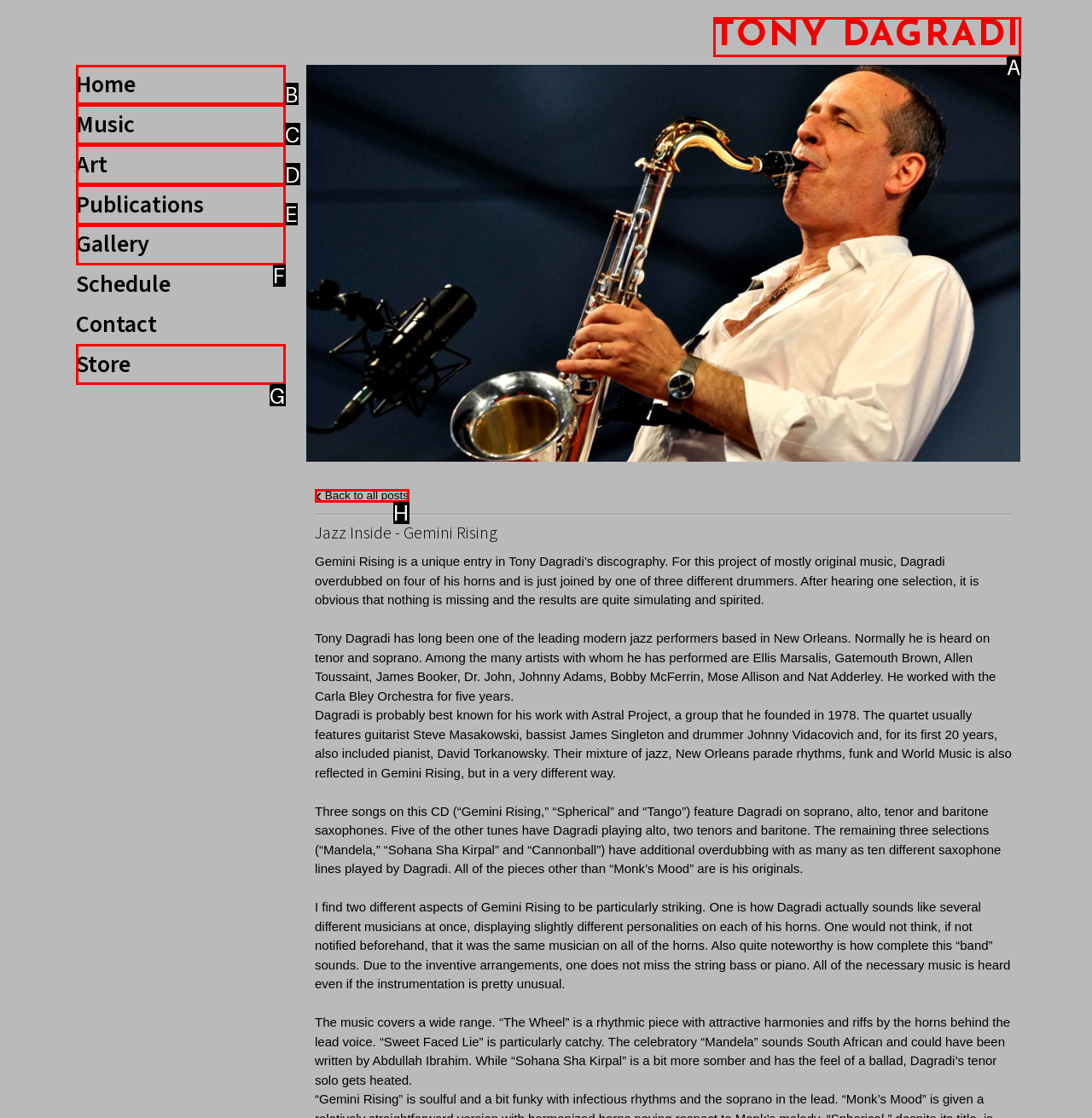Determine the HTML element to be clicked to complete the task: Click on the 'Store' link. Answer by giving the letter of the selected option.

G